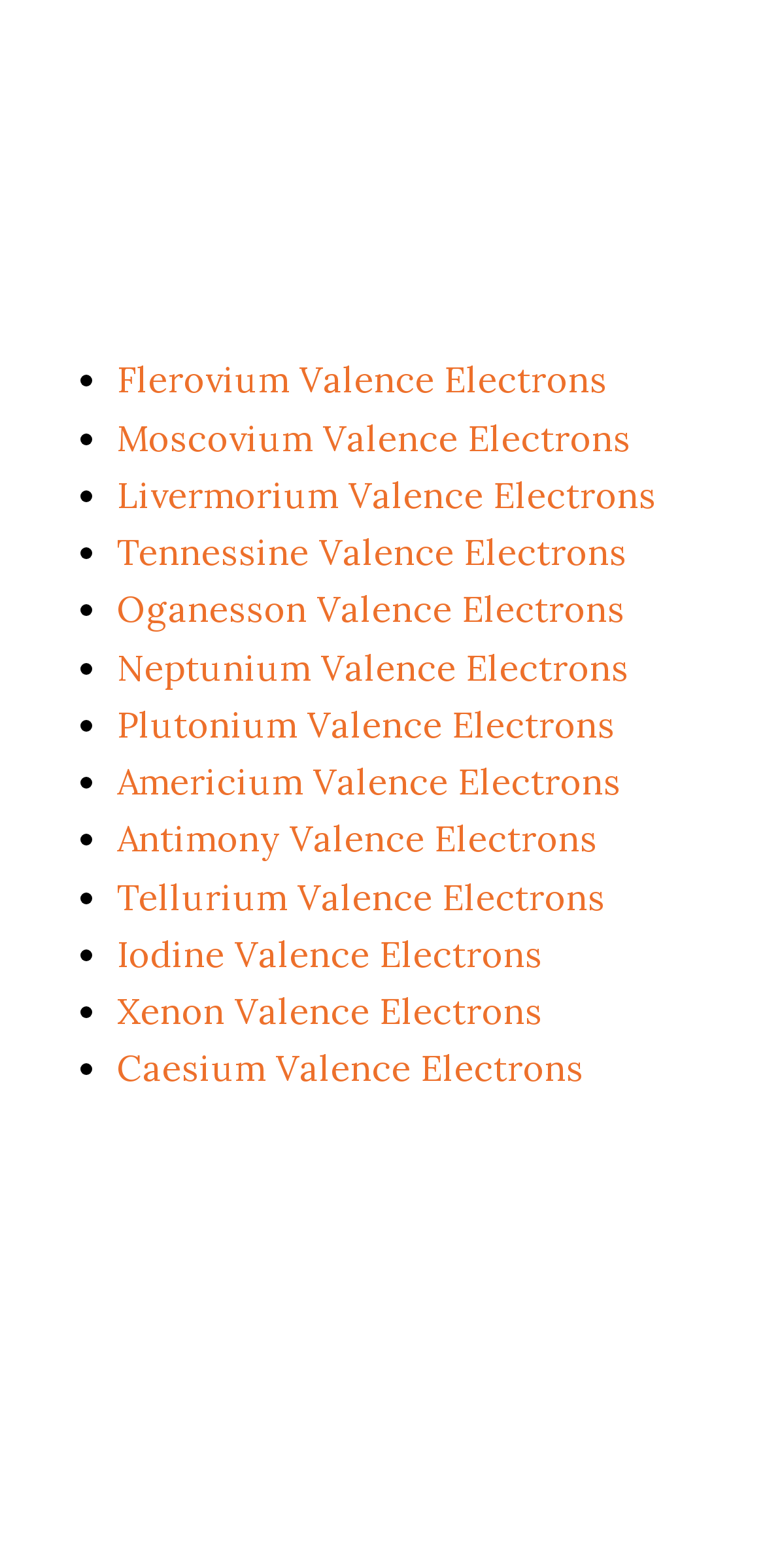Provide a single word or phrase answer to the question: 
How many valence electron links are there?

15